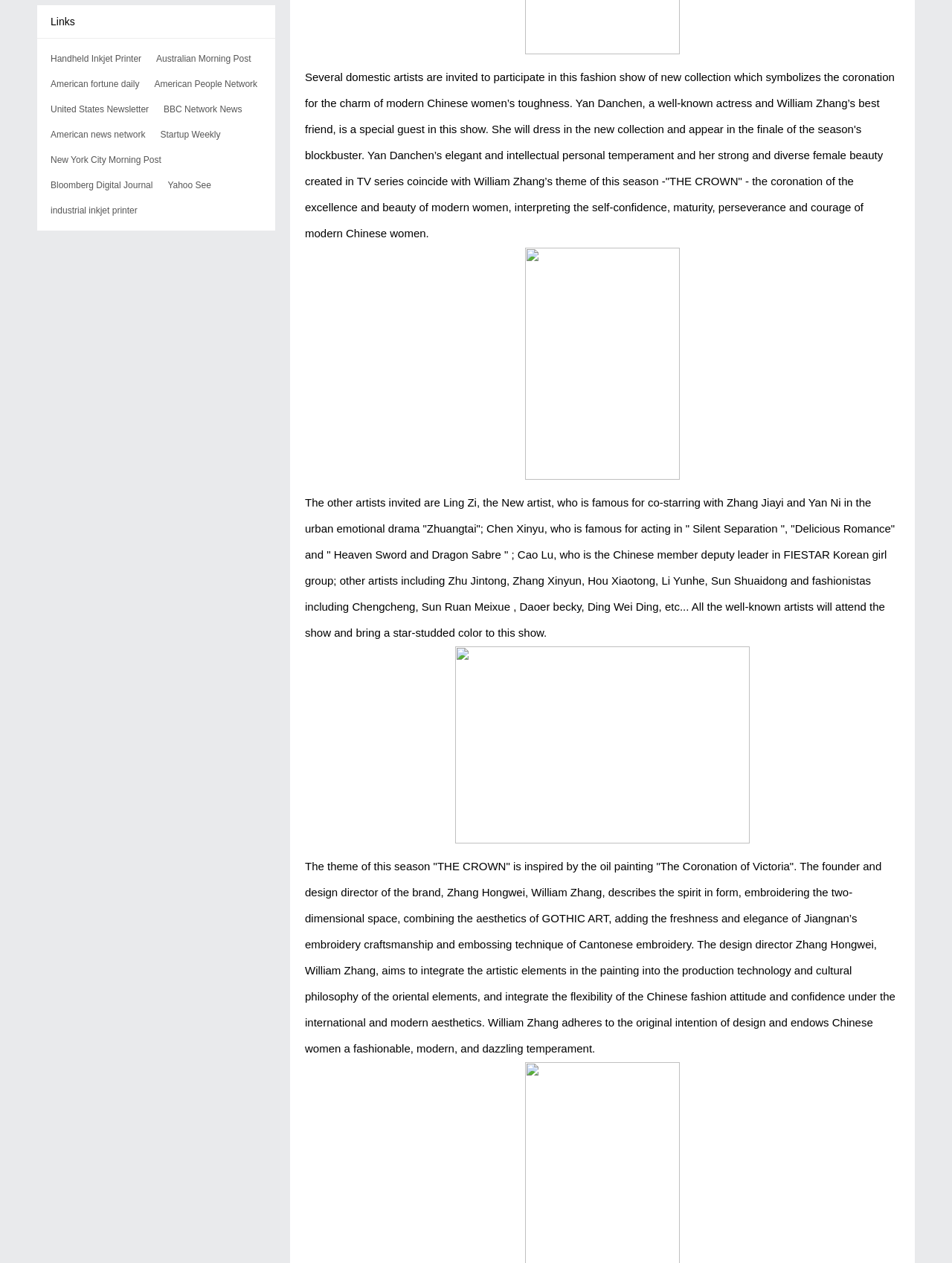Specify the bounding box coordinates (top-left x, top-left y, bottom-right x, bottom-right y) of the UI element in the screenshot that matches this description: BBC Network News

[0.172, 0.082, 0.254, 0.091]